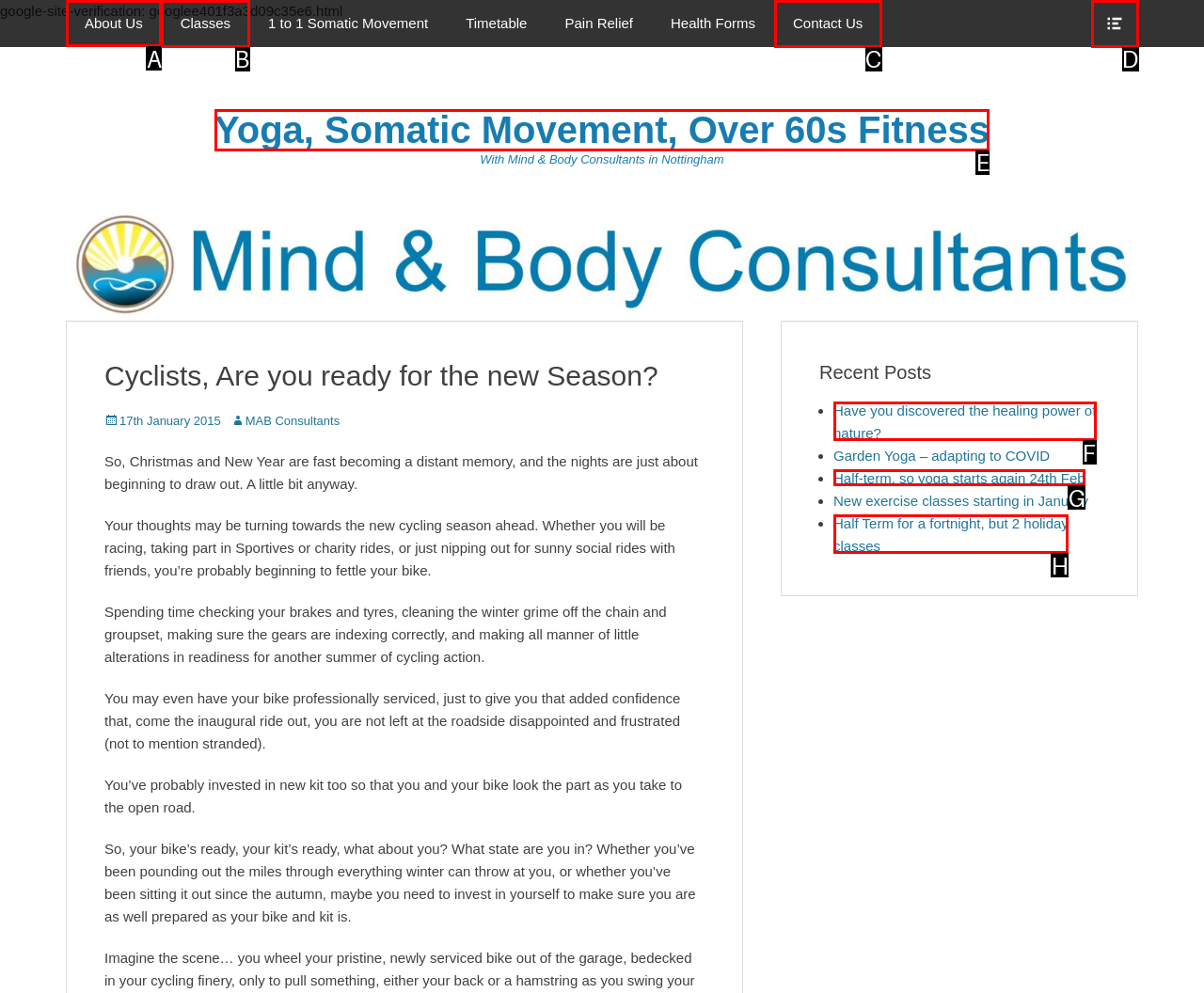Select the letter of the UI element that matches this task: Click on the 'About Us' link
Provide the answer as the letter of the correct choice.

A